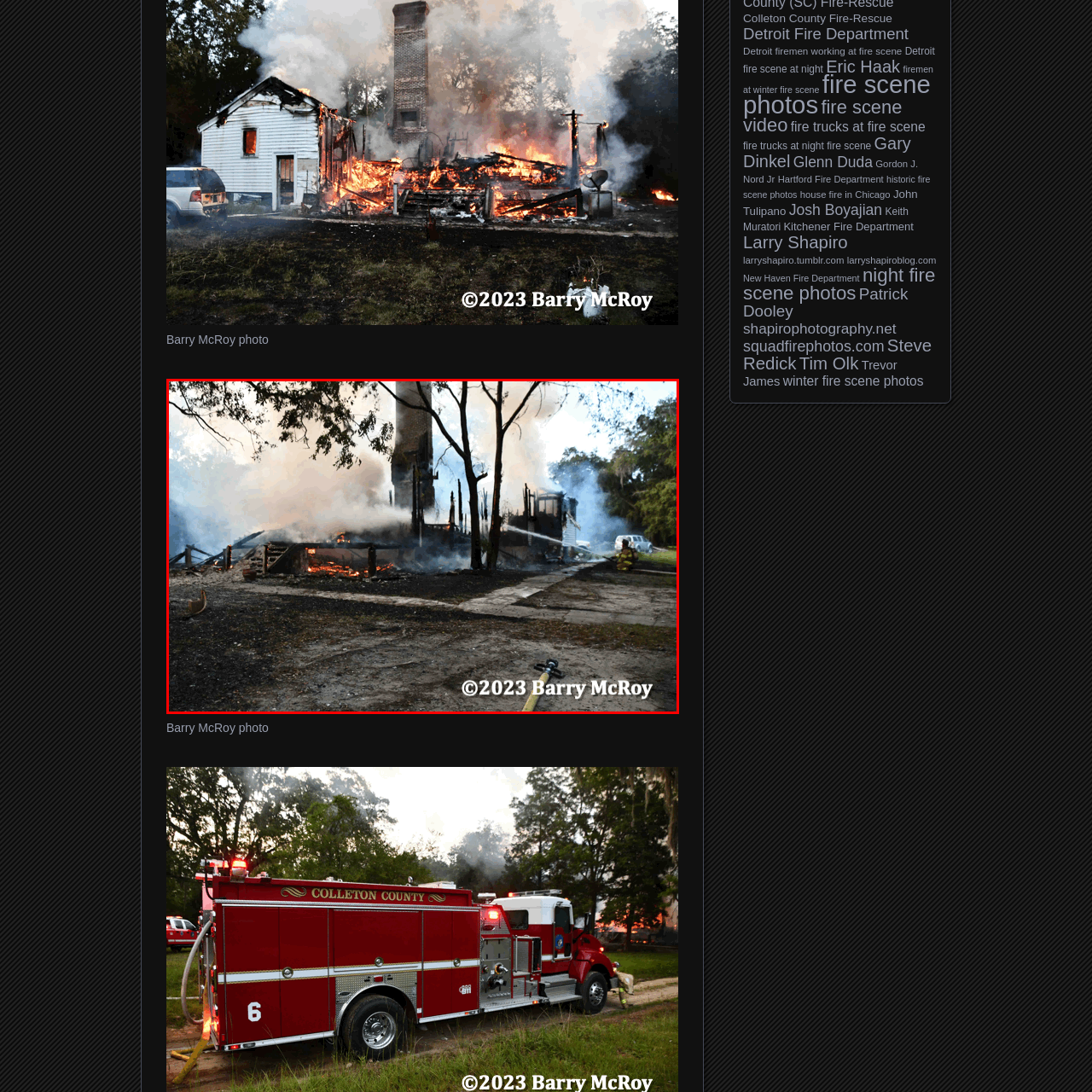Thoroughly describe the contents of the image enclosed in the red rectangle.

The image captures the aftermath of a residential fire, showcasing a scene filled with smoke and destruction. In the foreground, remnants of the building are visible, partially collapsed and engulfed in flames. Firefighters can be seen working diligently to combat the remaining fires, highlighting the urgency of the situation. The charred remains and debris scattered across the ground reflect the severity of the incident, while thick smoke billows from the structure, obscuring parts of the background. This powerful moment is captured by Barry McRoy in 2023, illustrating the relentless fight against fire and its devastating impact on property and landscapes.